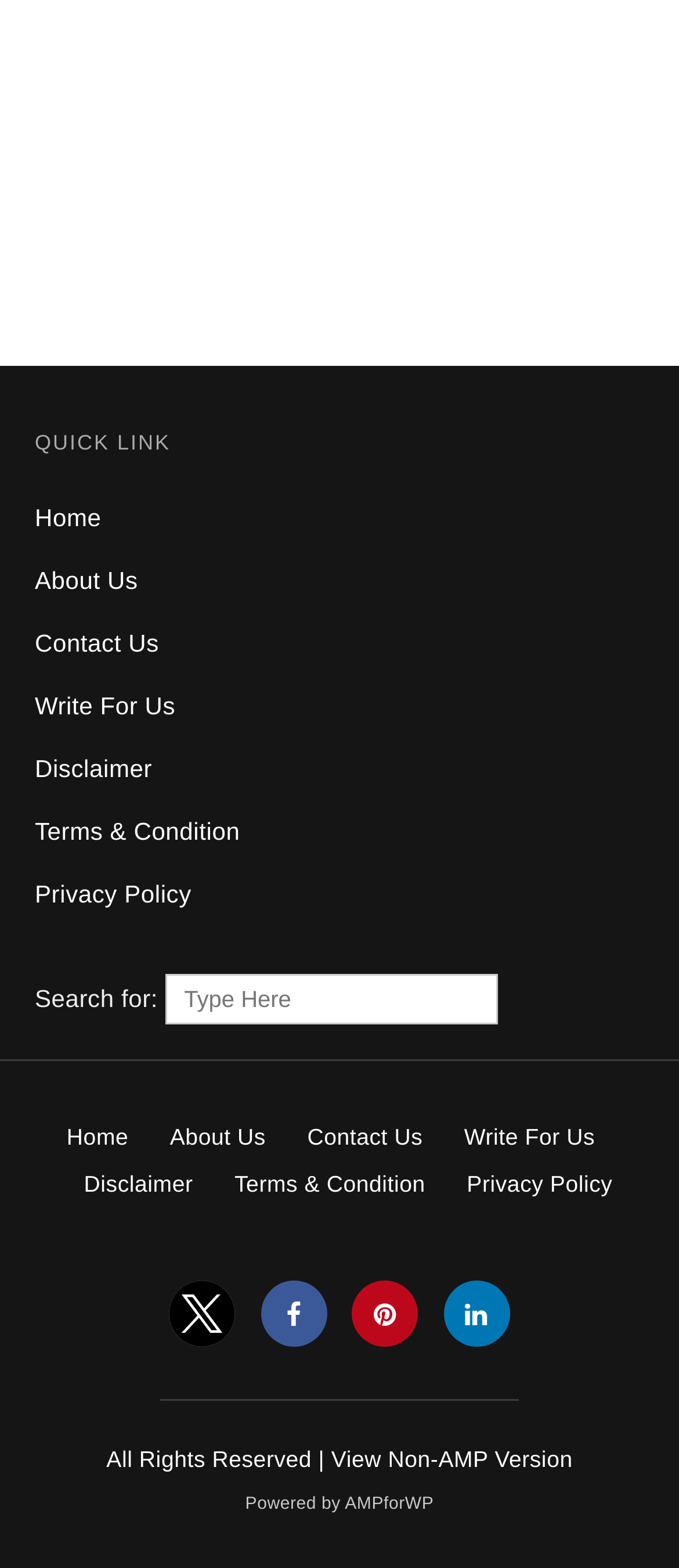Please provide the bounding box coordinates for the element that needs to be clicked to perform the instruction: "Read the privacy policy". The coordinates must consist of four float numbers between 0 and 1, formatted as [left, top, right, bottom].

[0.051, 0.561, 0.282, 0.579]